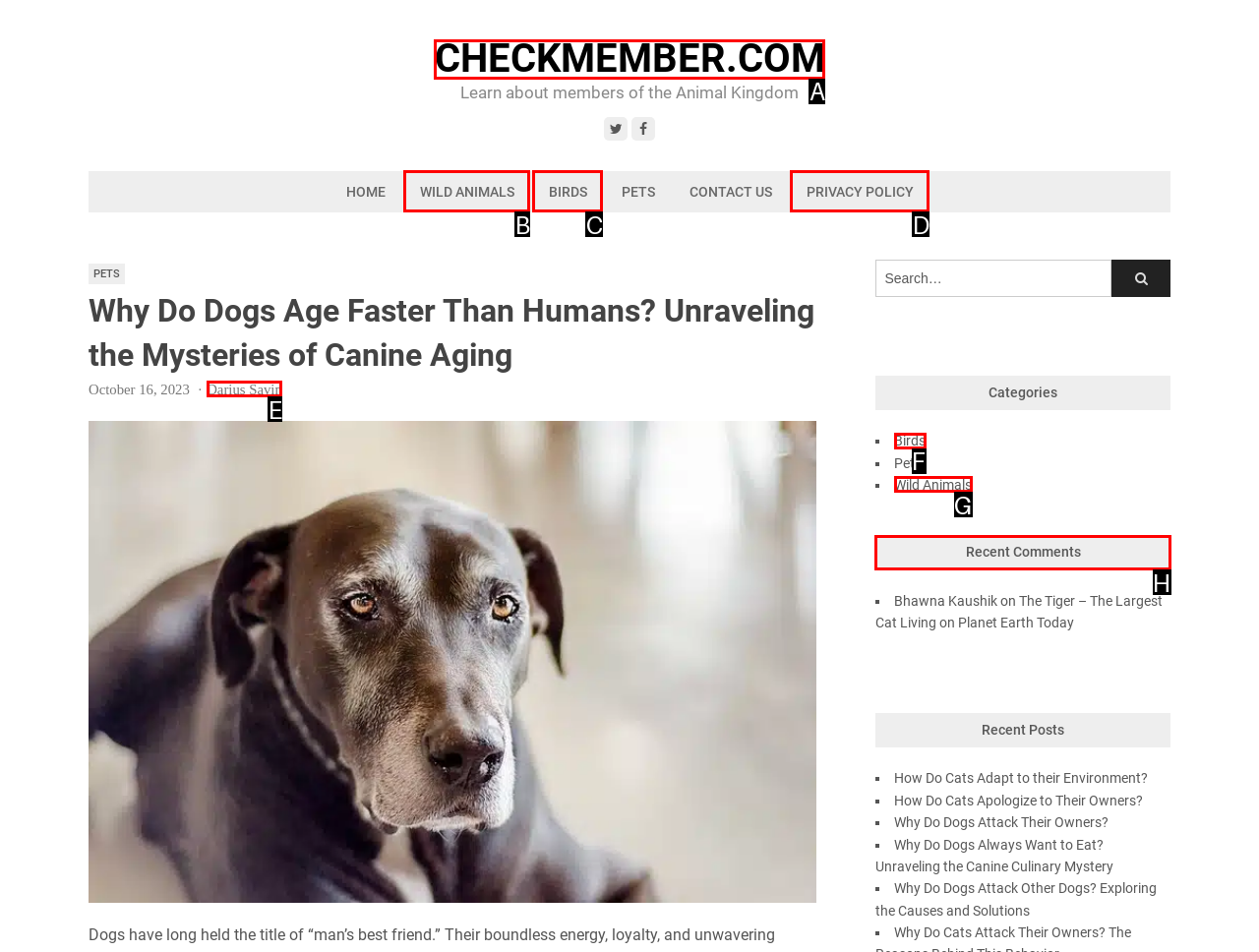Select the appropriate HTML element that needs to be clicked to finish the task: View recent comments
Reply with the letter of the chosen option.

H